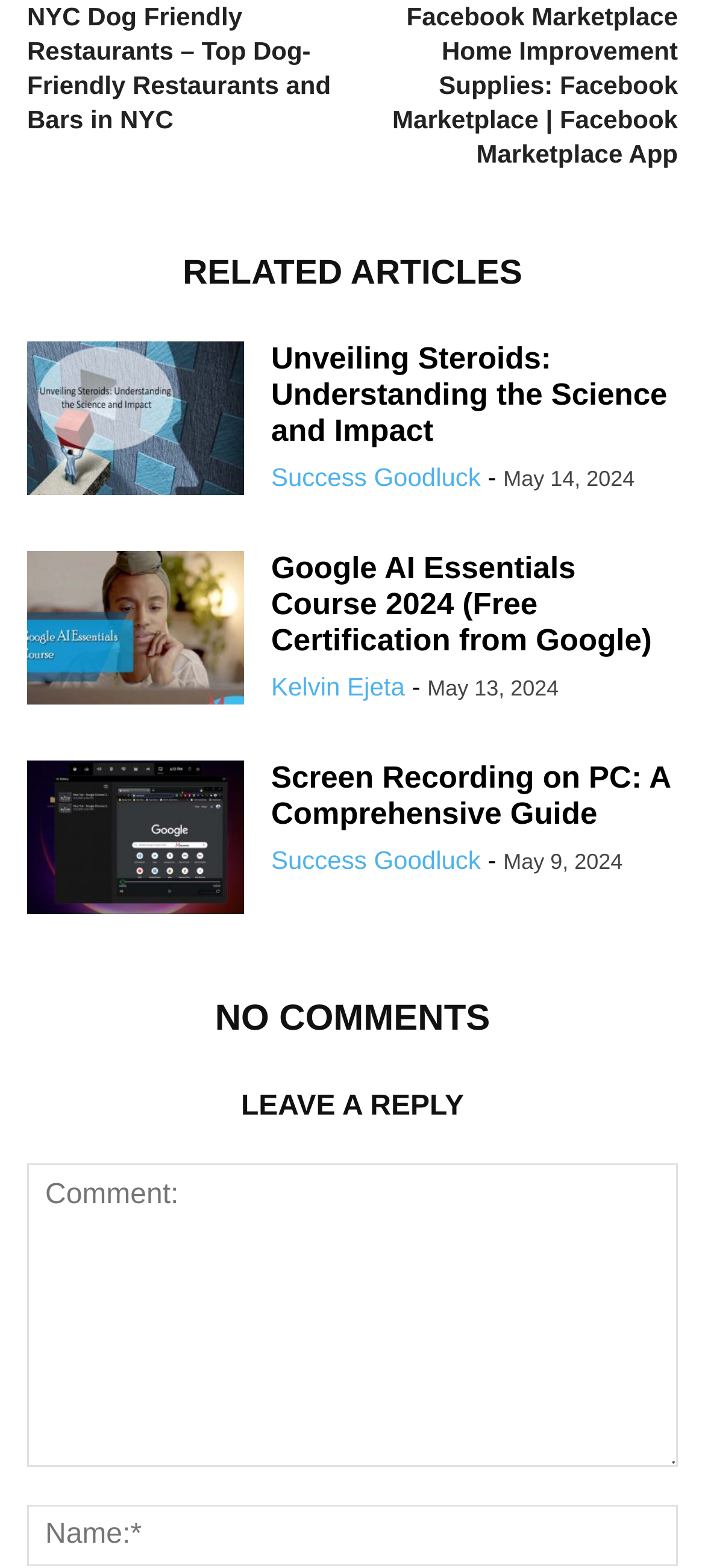Please find the bounding box coordinates of the section that needs to be clicked to achieve this instruction: "Click on the link to NYC Dog Friendly Restaurants".

[0.038, 0.0, 0.474, 0.088]